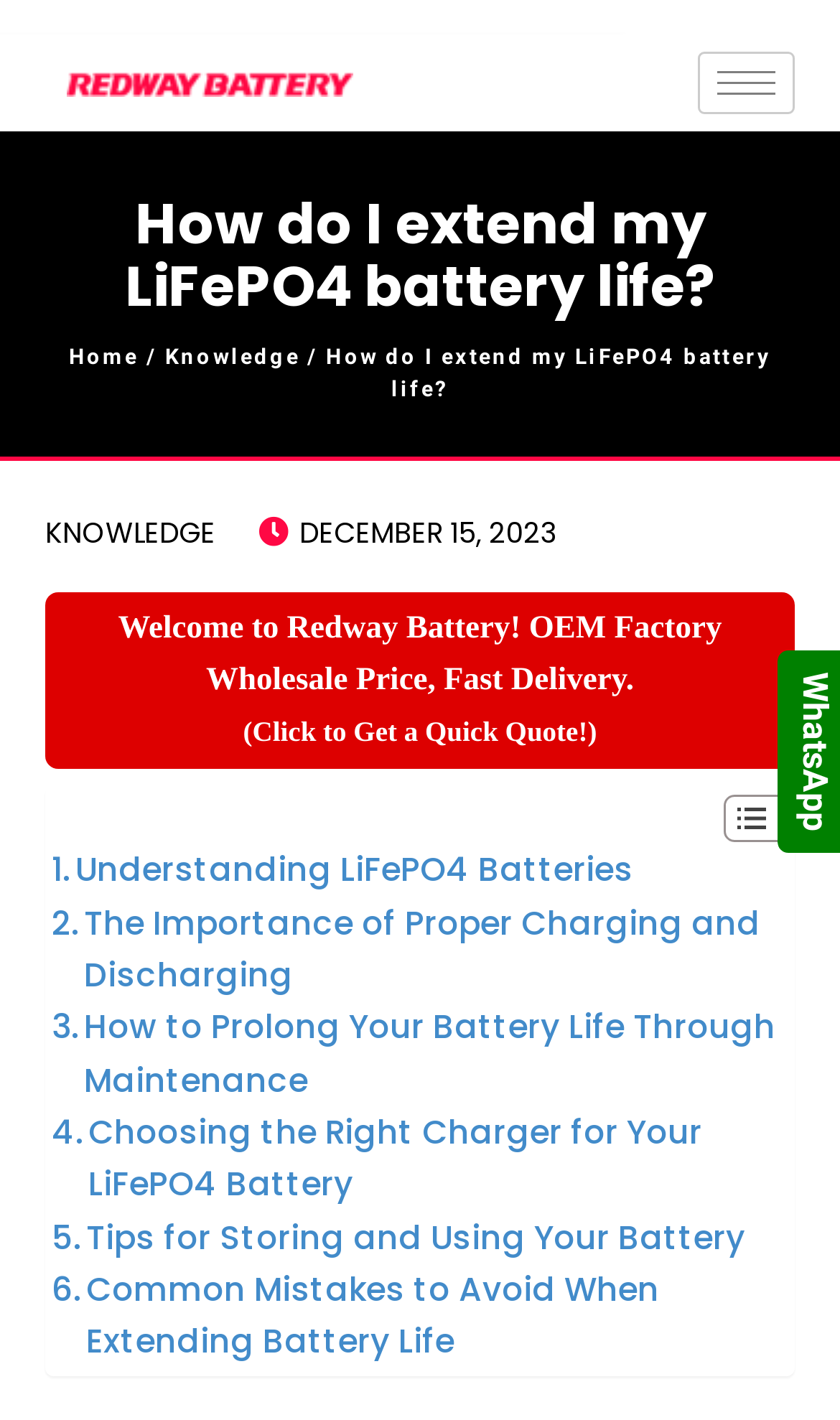Give the bounding box coordinates for the element described as: "large-scale network management system".

None